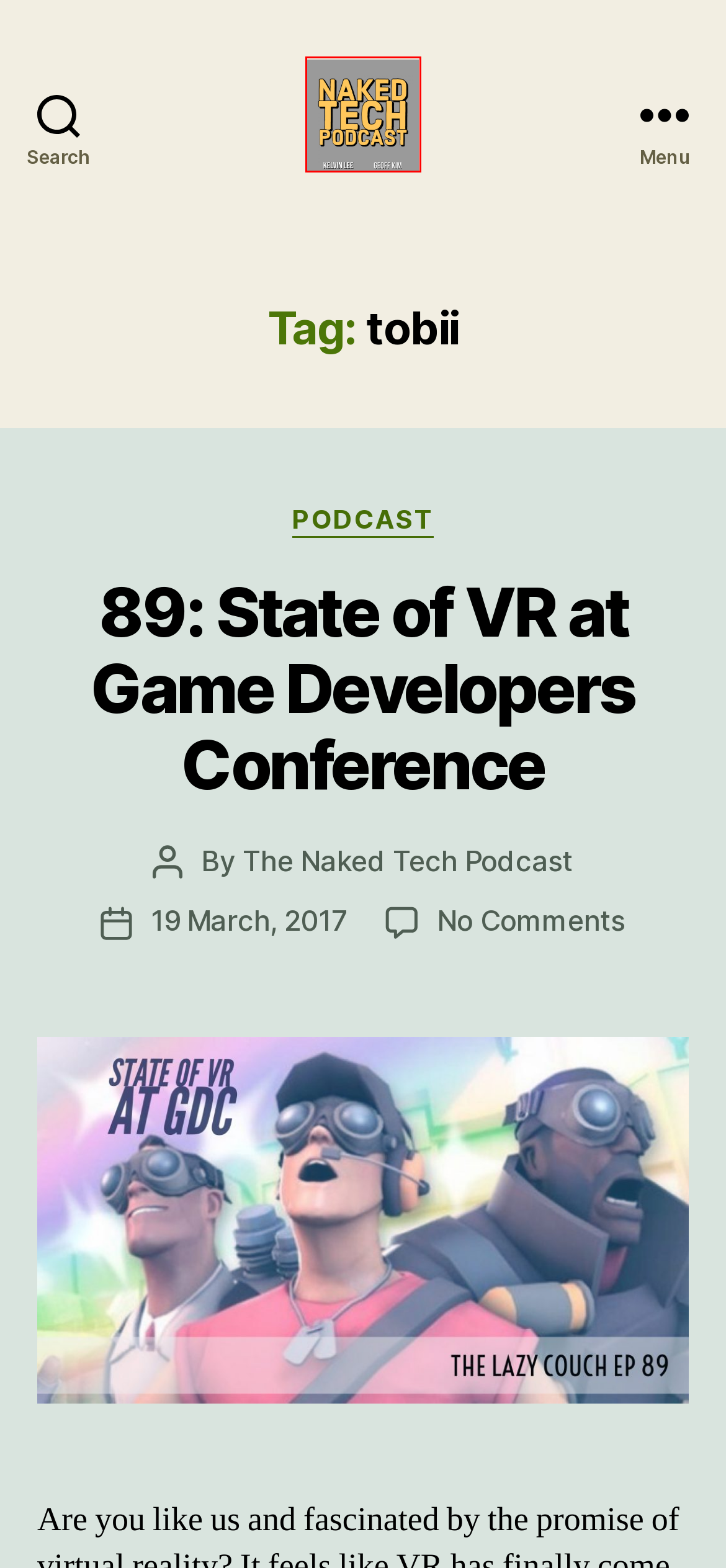You are provided with a screenshot of a webpage that has a red bounding box highlighting a UI element. Choose the most accurate webpage description that matches the new webpage after clicking the highlighted element. Here are your choices:
A. oculus rift Archives - Naked Tech Podcast
B. podcast Archives - Naked Tech Podcast
C. robo recall Archives - Naked Tech Podcast
D. gdc Archives - Naked Tech Podcast
E. Naked Tech Podcast - An Australian technology podcast
F. State of VR at Game Developers Conference | The Lazy Couch podcast ep 89
G. htc vive Archives - Naked Tech Podcast
H. tesla Archives - Naked Tech Podcast

E